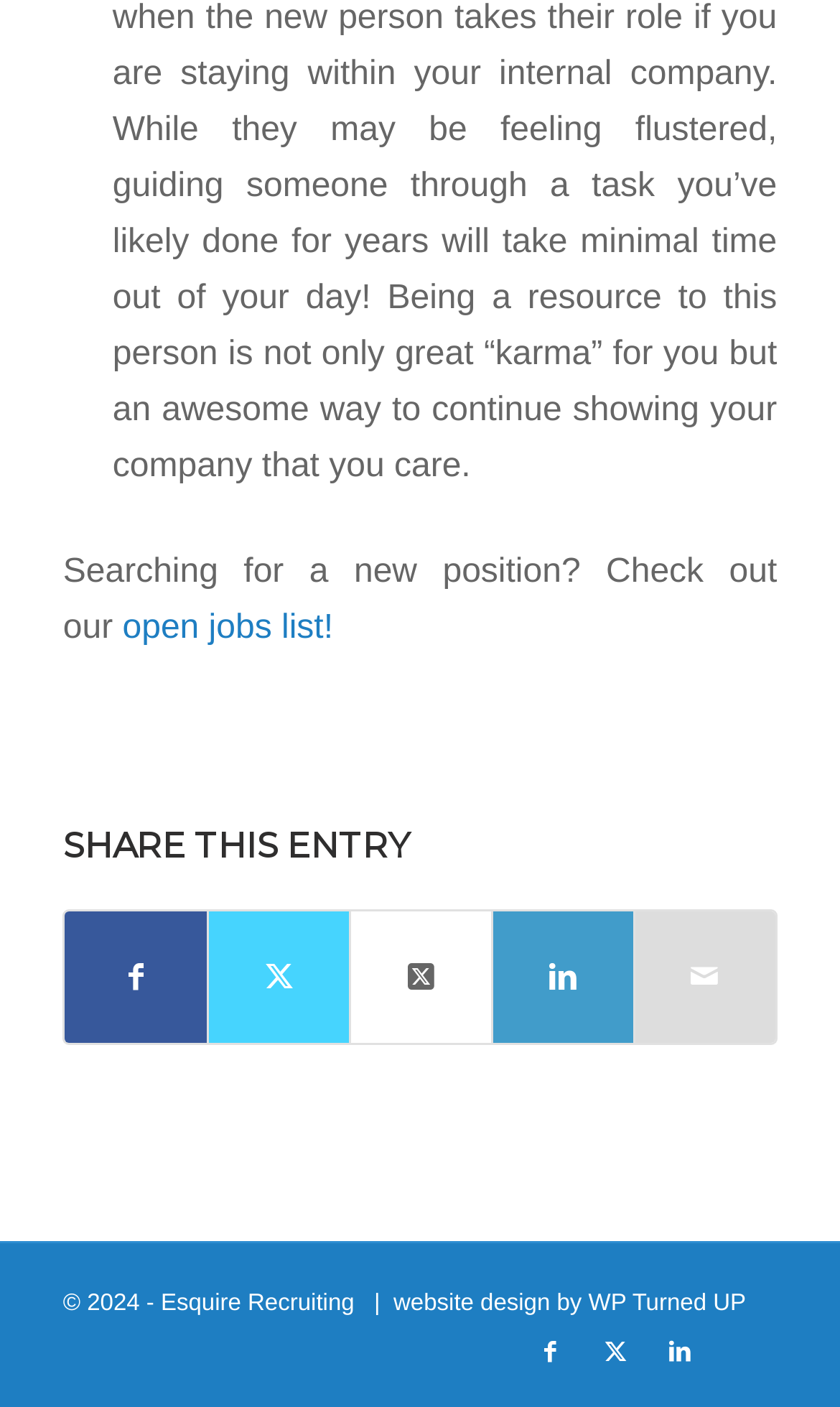Please identify the coordinates of the bounding box for the clickable region that will accomplish this instruction: "Share on LinkedIn".

[0.587, 0.647, 0.753, 0.741]